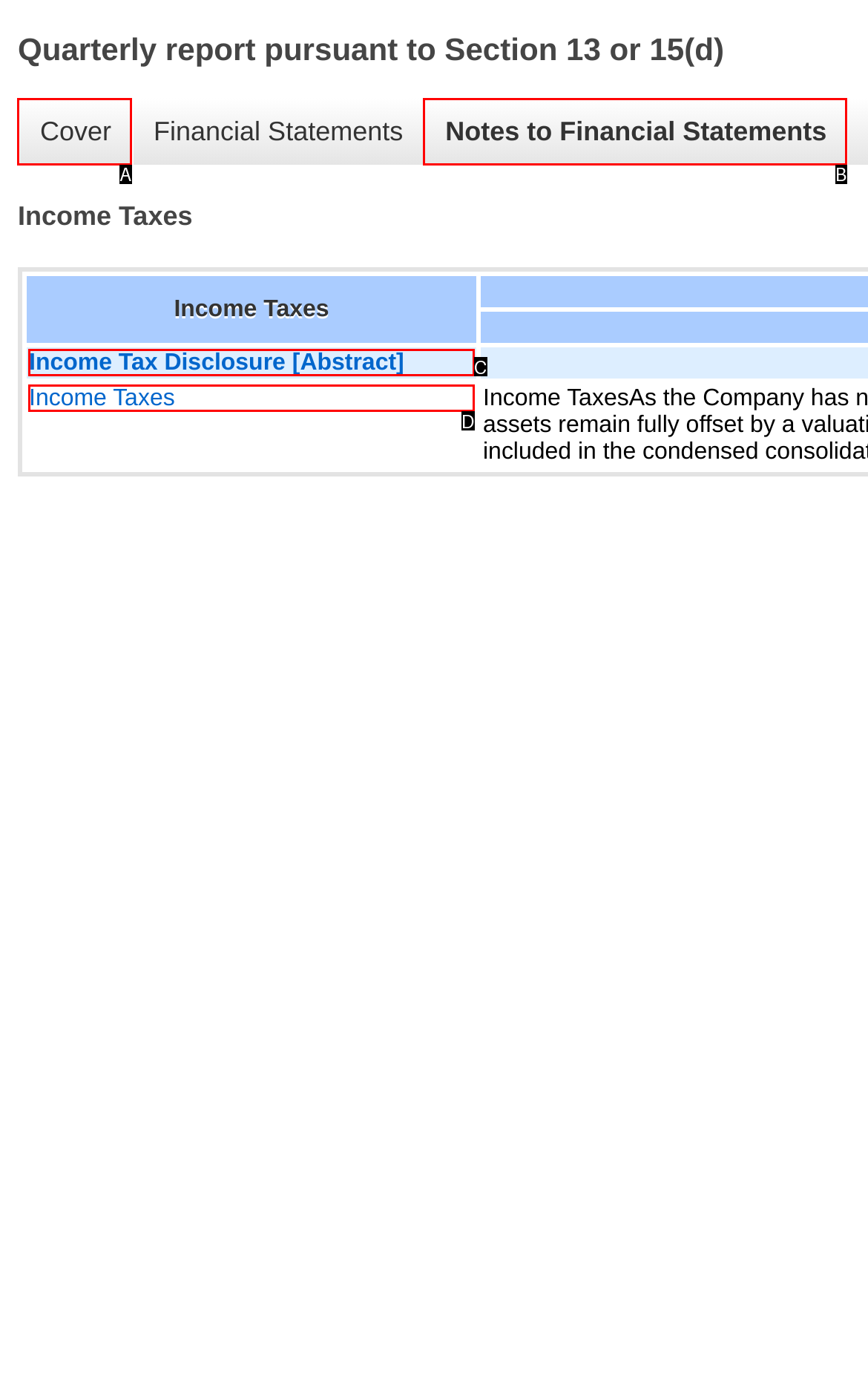Given the description: Income Tax Disclosure [Abstract], choose the HTML element that matches it. Indicate your answer with the letter of the option.

C